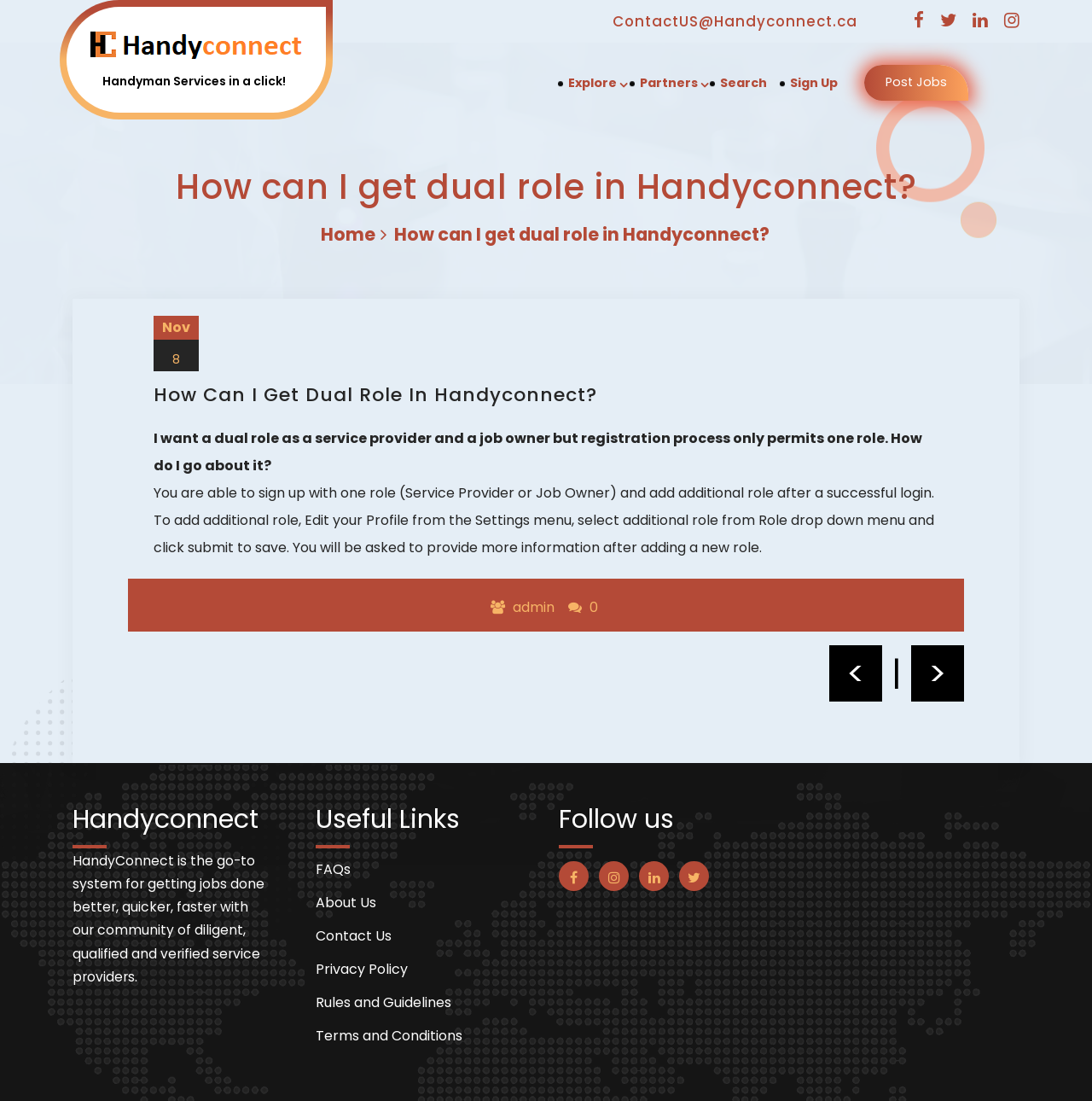What is the current month displayed on the webpage?
Please provide a single word or phrase in response based on the screenshot.

Nov